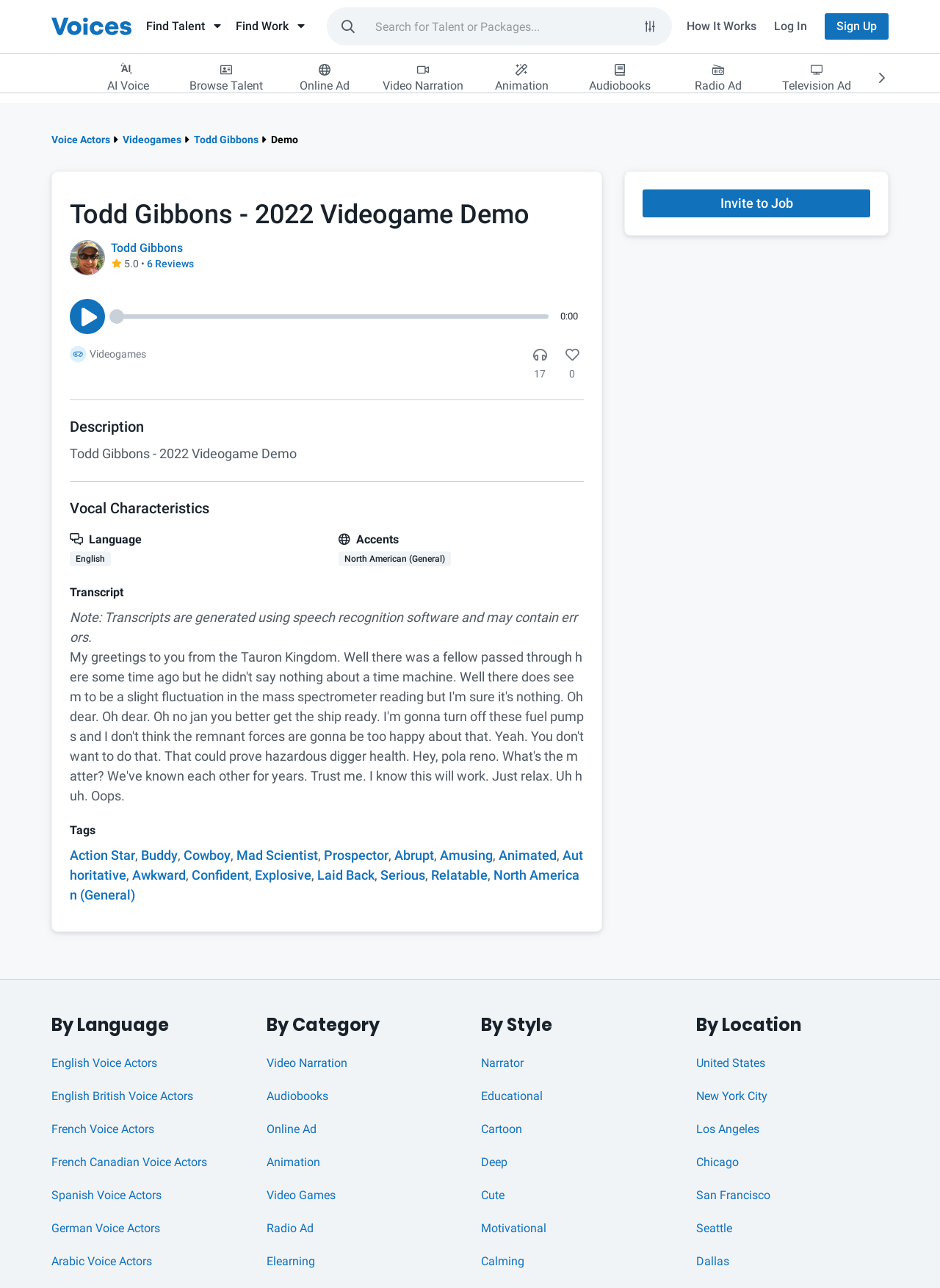Please locate the bounding box coordinates for the element that should be clicked to achieve the following instruction: "Search for Talent or Packages...". Ensure the coordinates are given as four float numbers between 0 and 1, i.e., [left, top, right, bottom].

[0.407, 0.007, 0.665, 0.034]